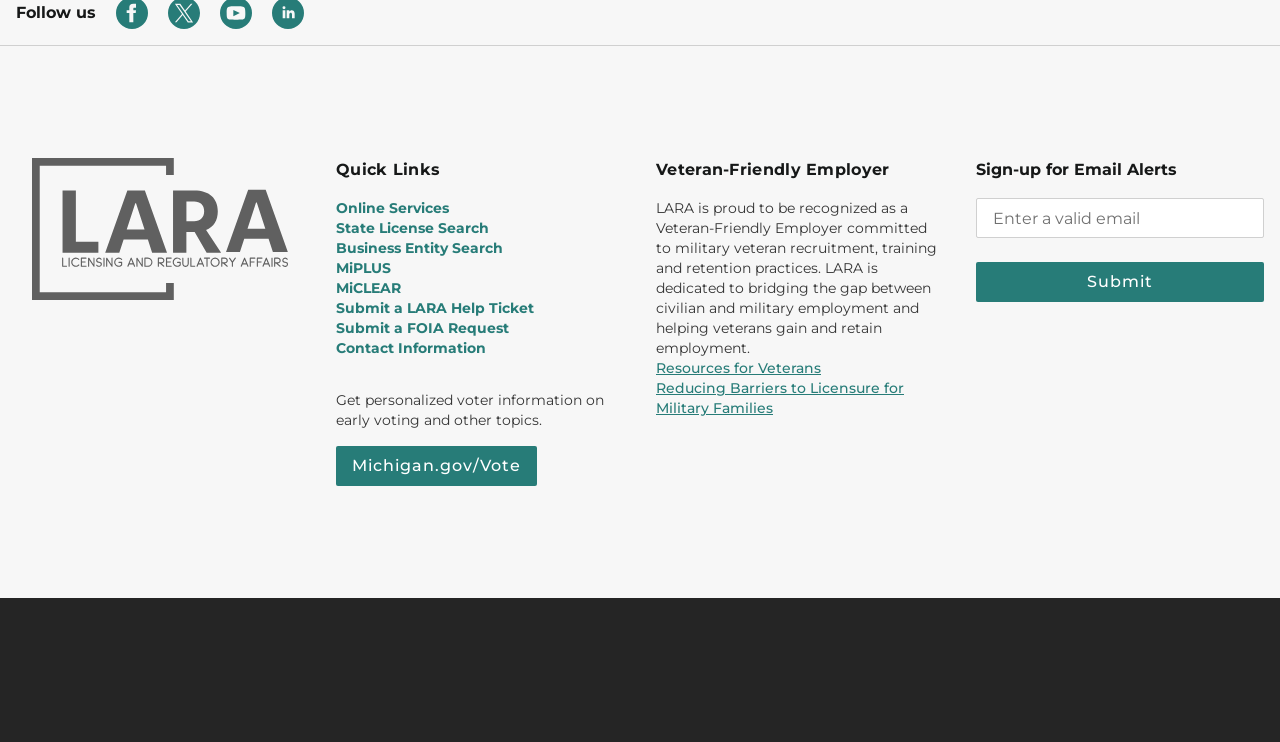How many quick links are available?
From the image, respond with a single word or phrase.

7